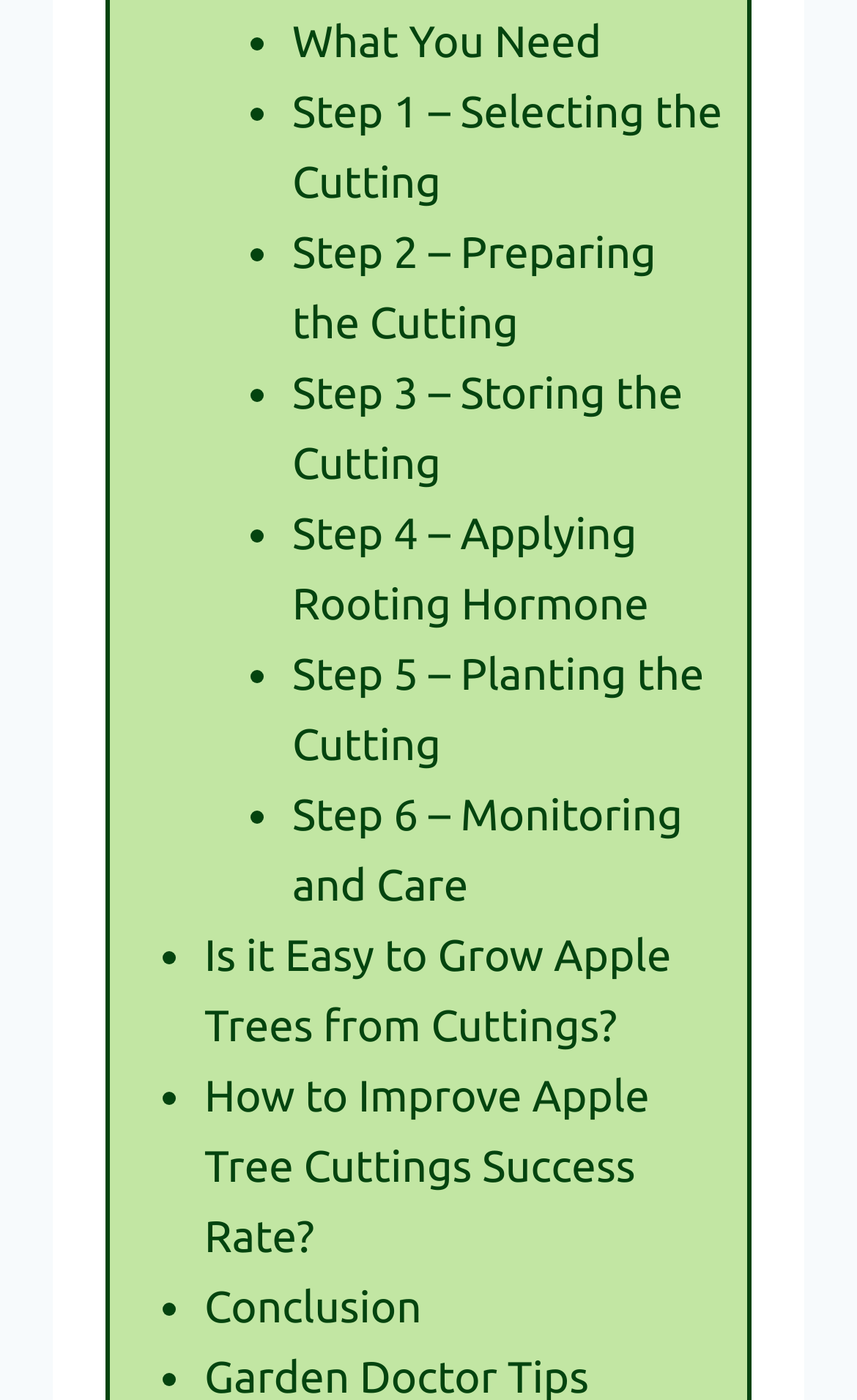Answer in one word or a short phrase: 
How many list markers are present in the webpage?

9